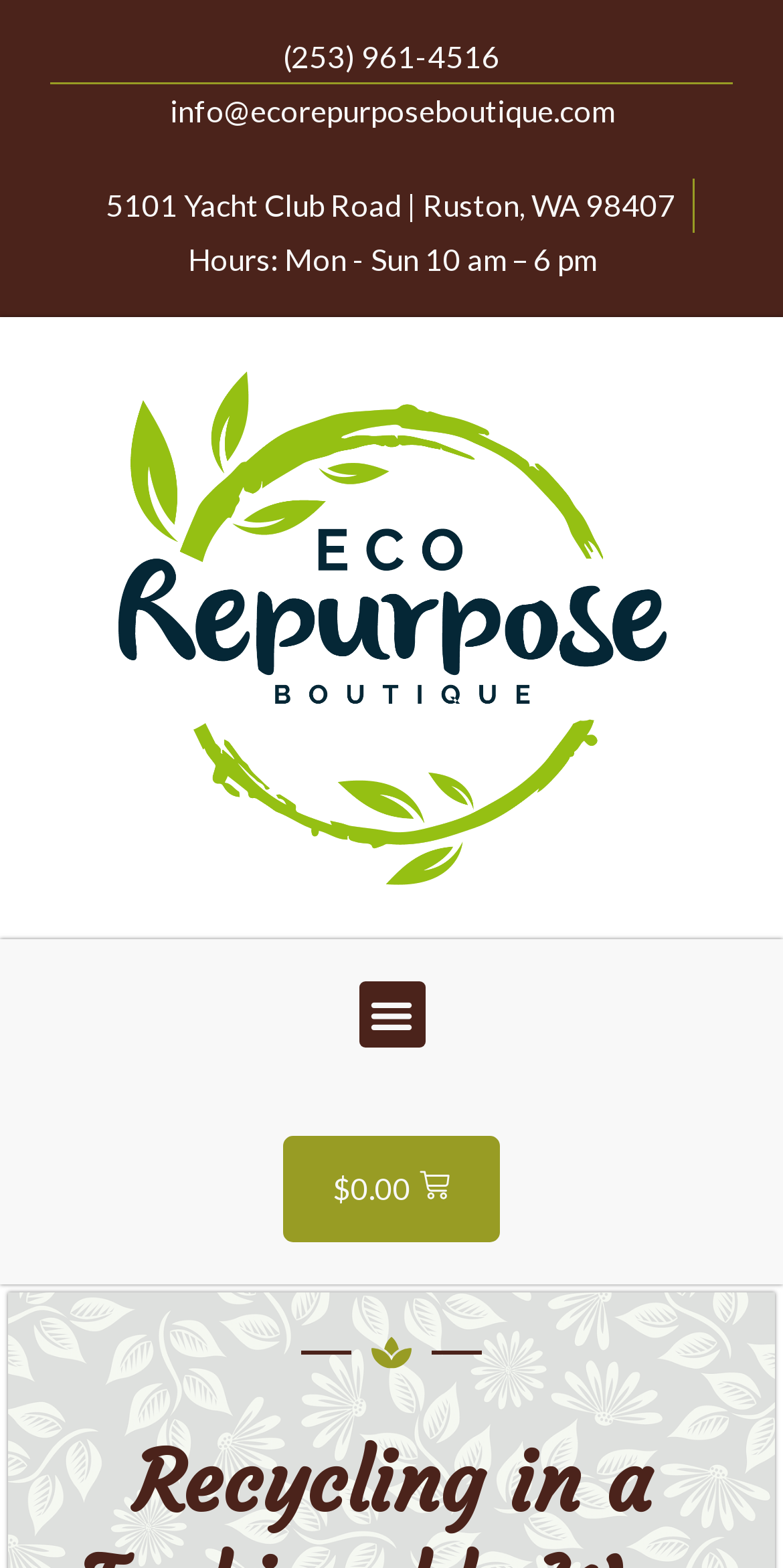From the webpage screenshot, predict the bounding box of the UI element that matches this description: "parent_node: Mark D. Jacobsen".

None